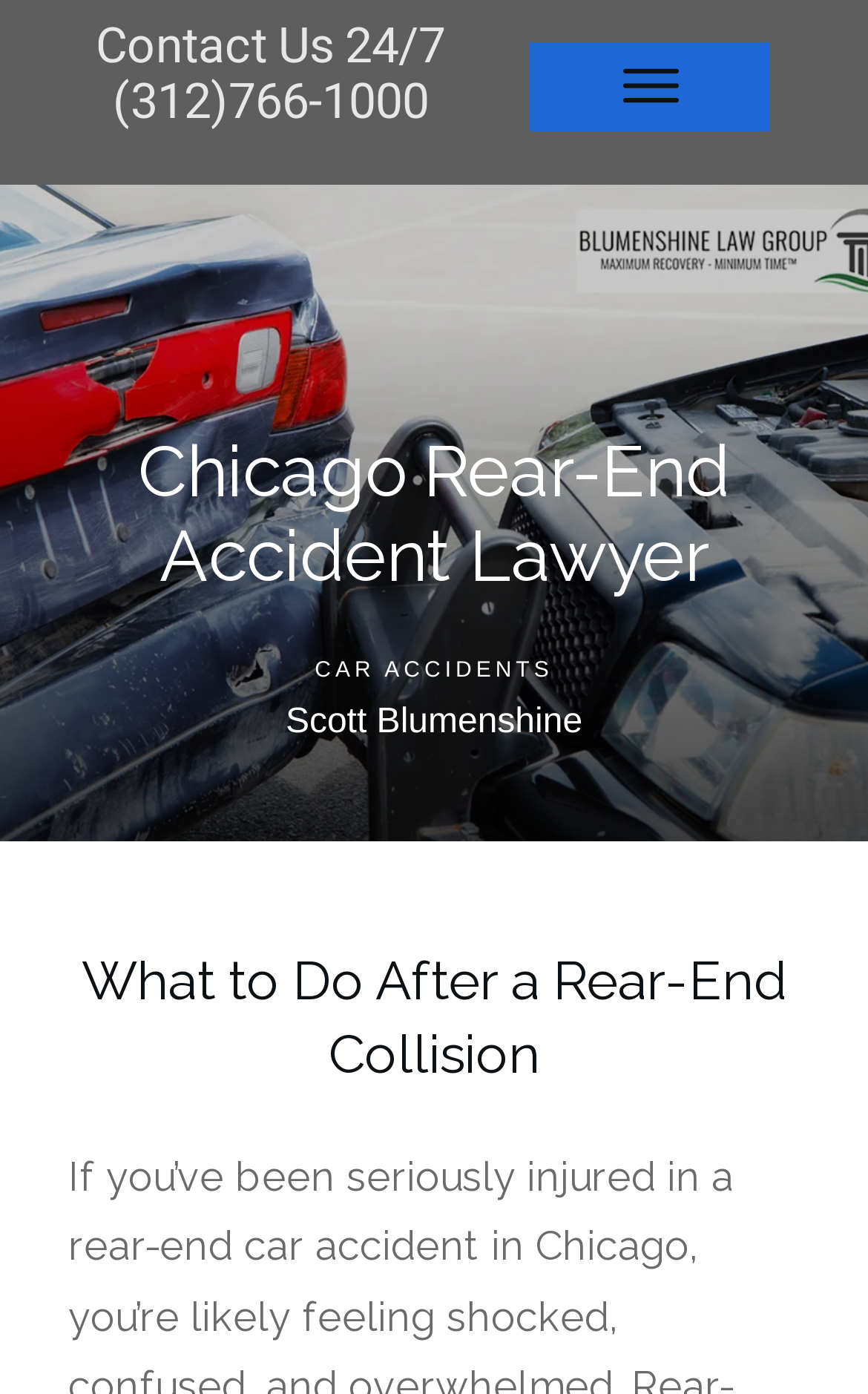Deliver a detailed narrative of the webpage's visual and textual elements.

The webpage is about seeking legal guidance for a rear-end accident in Chicago. At the top, there is a prominent heading "Chicago Rear-End Accident Lawyer" that spans almost the entire width of the page. Below this heading, there is a link and two identical images side by side, which are likely the law firm's logo. 

On the top left, there is a "Contact Us 24/7" label, accompanied by the phone number "(312)766-1000" to its right. 

Further down, there is a link "CAR ACCIDENTS" positioned near the center of the page. Below this link, the name "Scott Blumenshine" is displayed. 

The main content of the webpage is headed by "What to Do After a Rear-End Collision", which is a prominent heading that occupies a significant portion of the page's width and is positioned near the bottom.